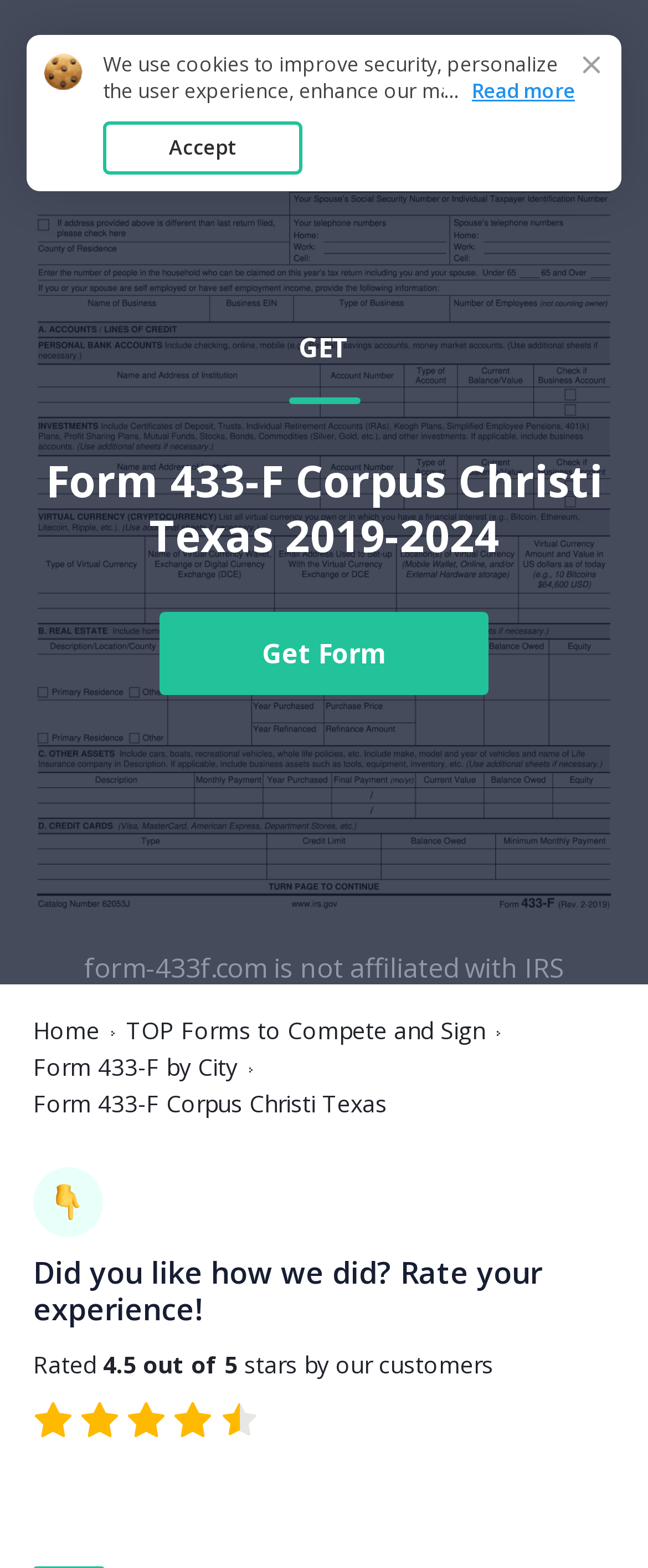Extract the heading text from the webpage.

Form 433-F Corpus Christi Texas 2019-2024